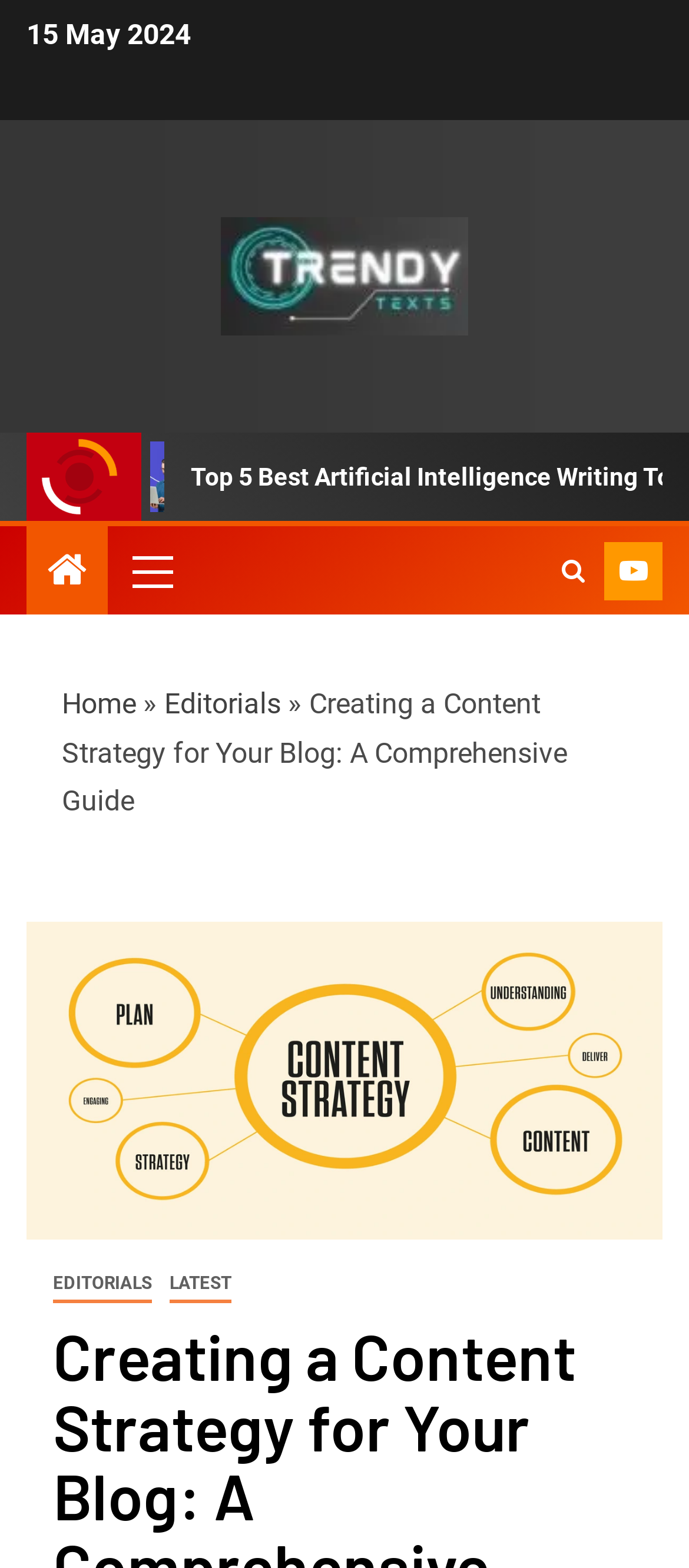What is the topic of the main image?
Please utilize the information in the image to give a detailed response to the question.

I looked at the main image on the webpage and found that it is related to 'Content Strategy', which is also the topic of the webpage.